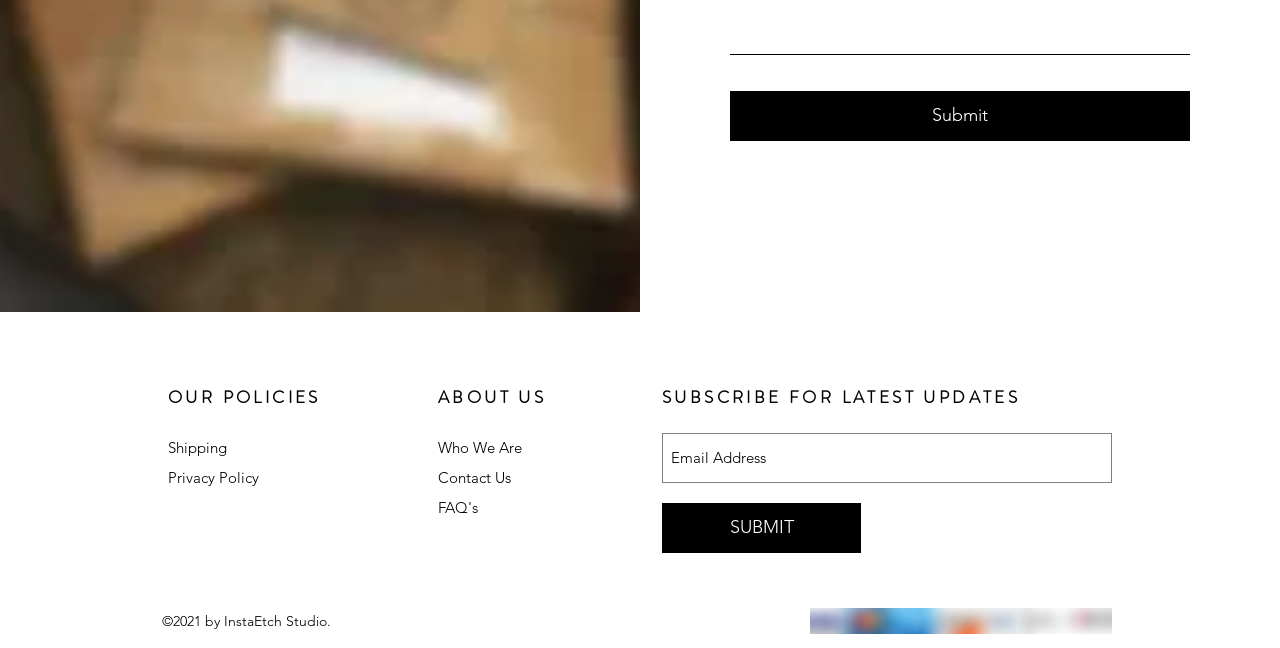How many social media links are provided?
From the screenshot, supply a one-word or short-phrase answer.

2